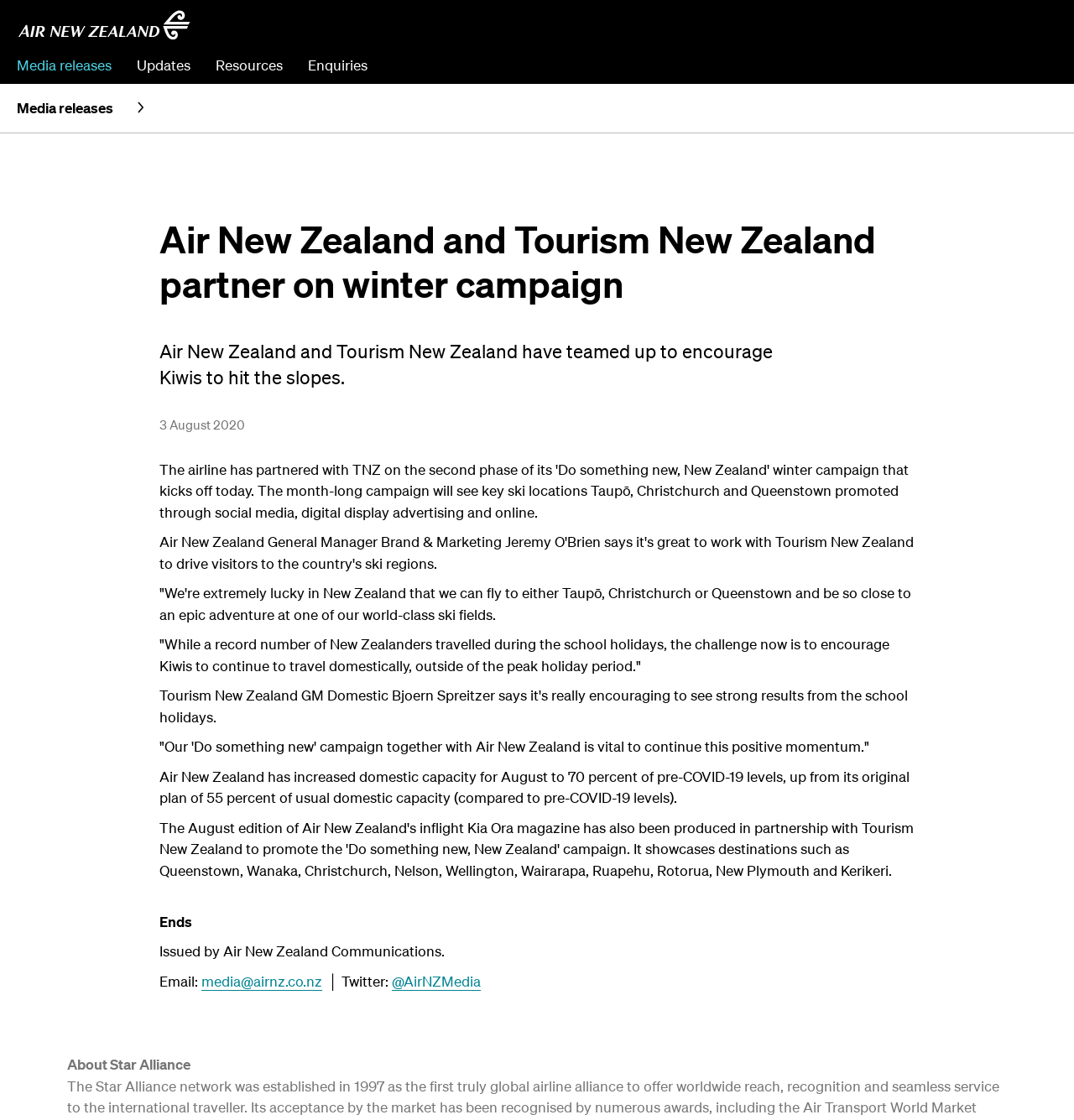What is the email address for media enquiries?
Based on the screenshot, answer the question with a single word or phrase.

media@airnz.co.nz